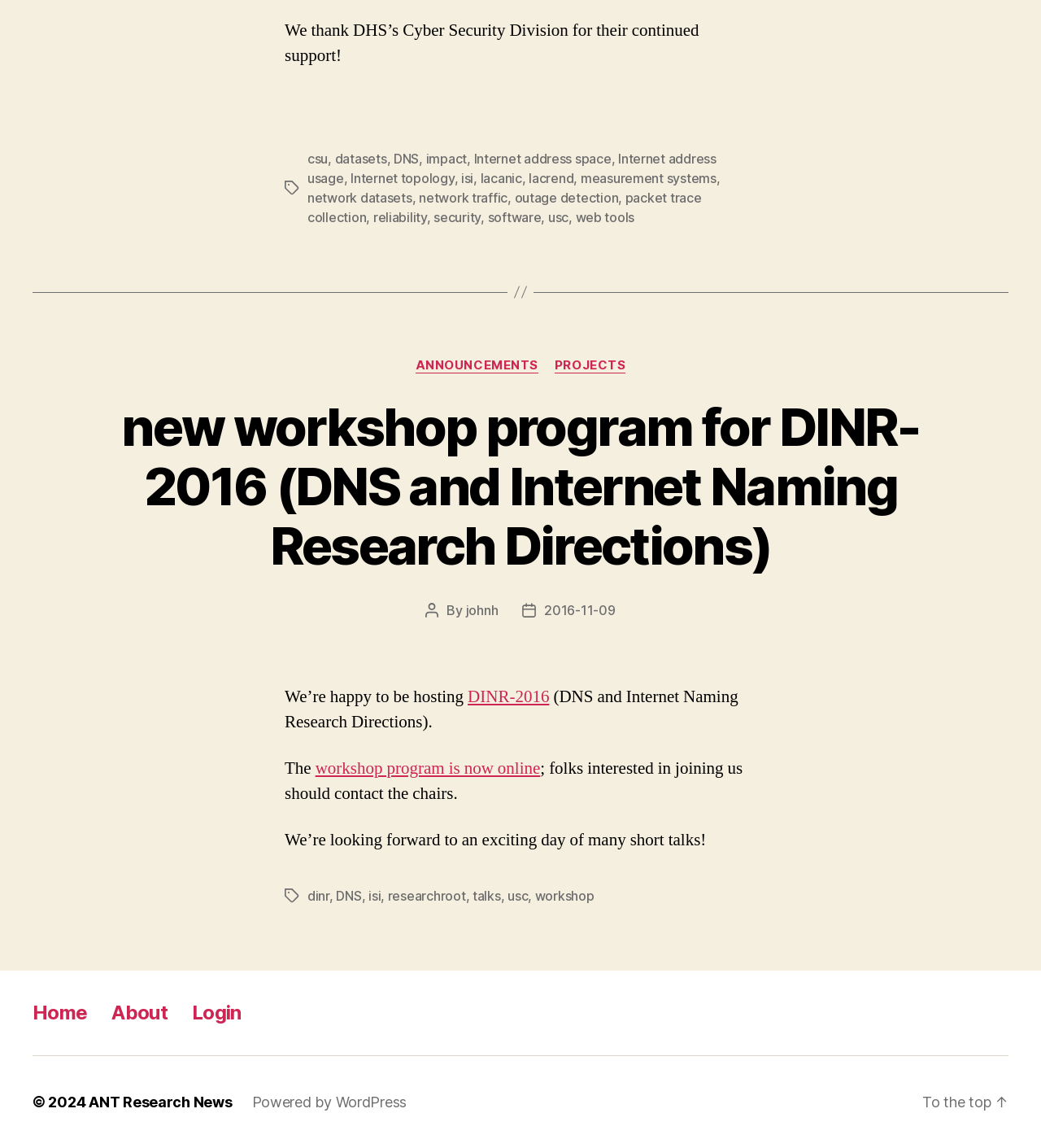Please find the bounding box for the UI component described as follows: "outage detection".

[0.494, 0.165, 0.594, 0.179]